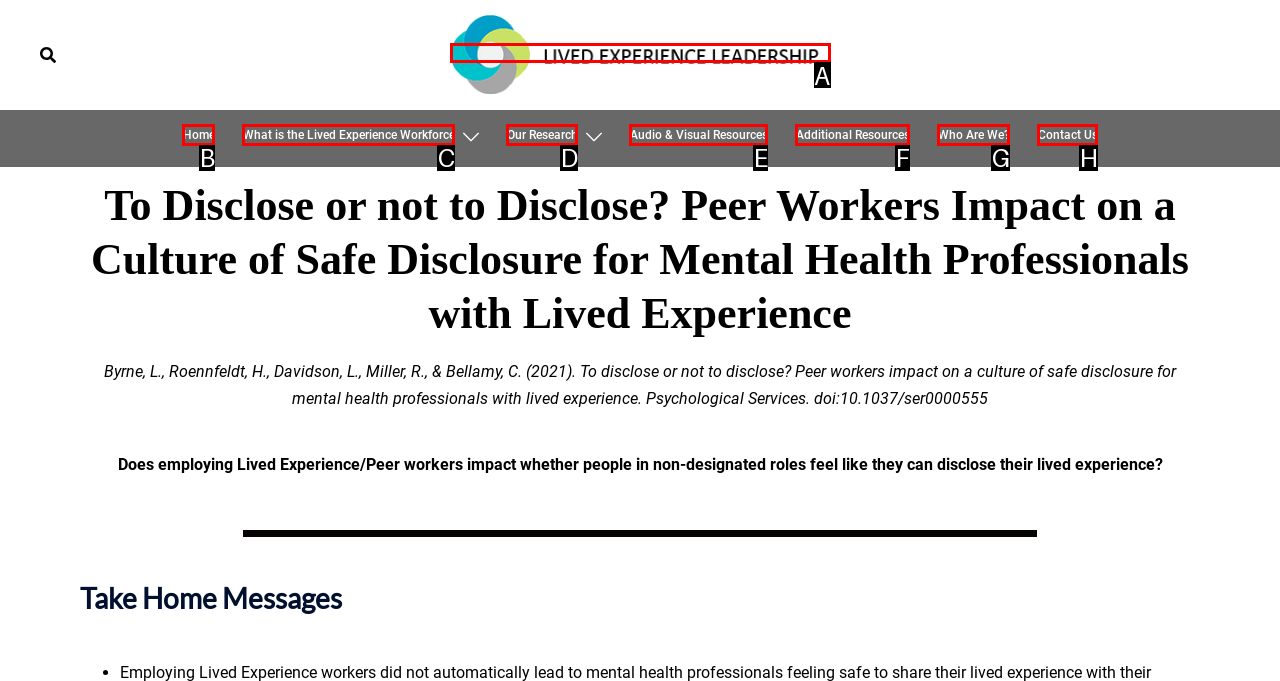From the choices given, find the HTML element that matches this description: Additional Resources. Answer with the letter of the selected option directly.

F